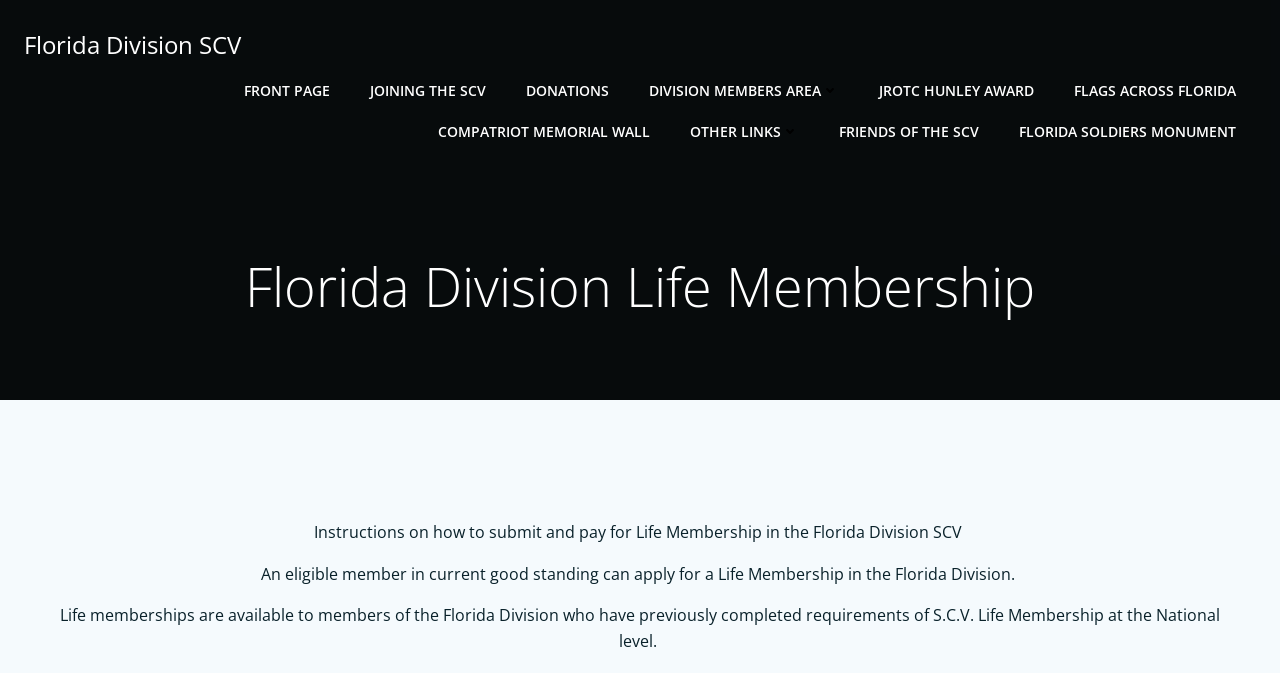Please identify the bounding box coordinates of the element that needs to be clicked to perform the following instruction: "check JROTC HUNLEY AWARD".

[0.687, 0.119, 0.808, 0.15]